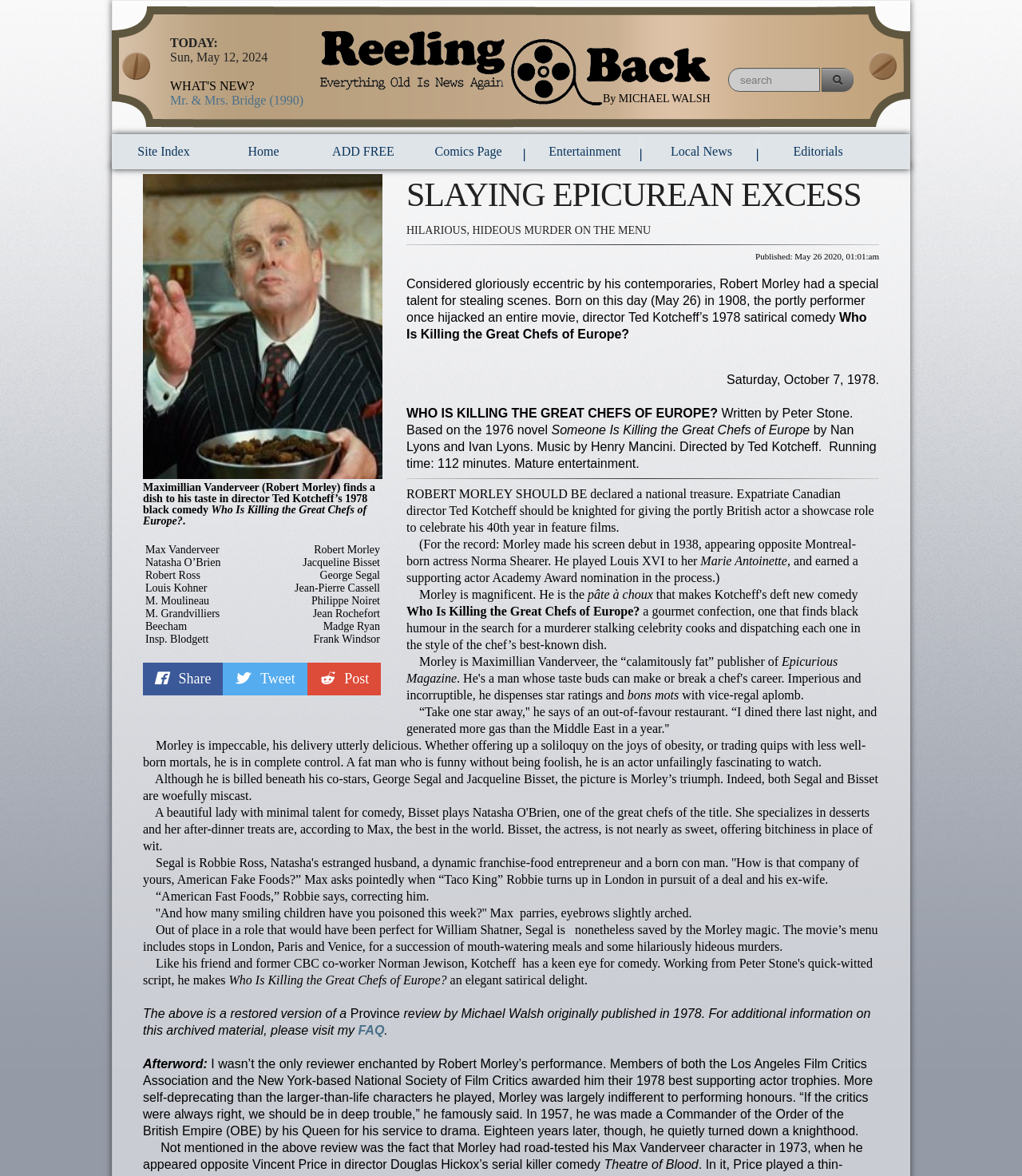Extract the bounding box for the UI element that matches this description: "ADD FREE".

[0.309, 0.117, 0.402, 0.141]